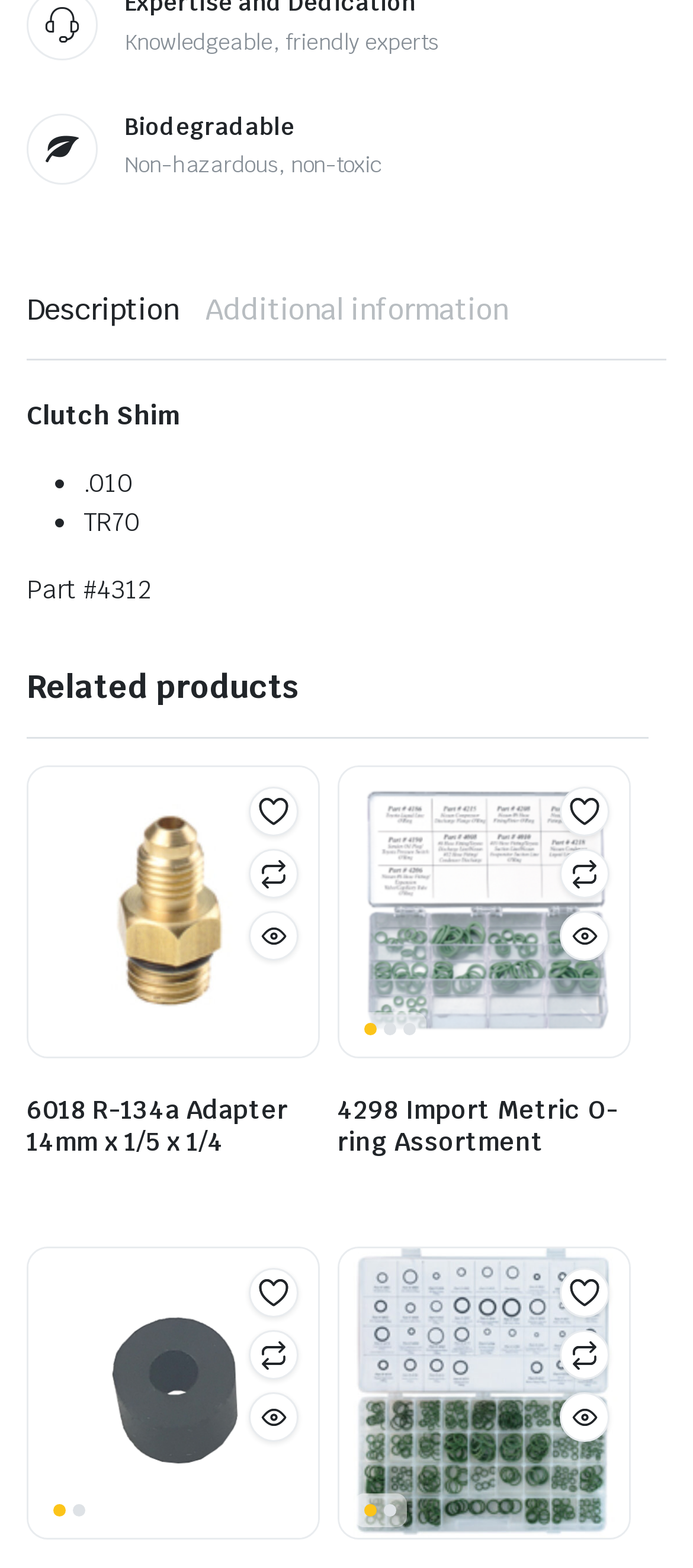What is the product name?
Using the visual information, respond with a single word or phrase.

Clutch Shim